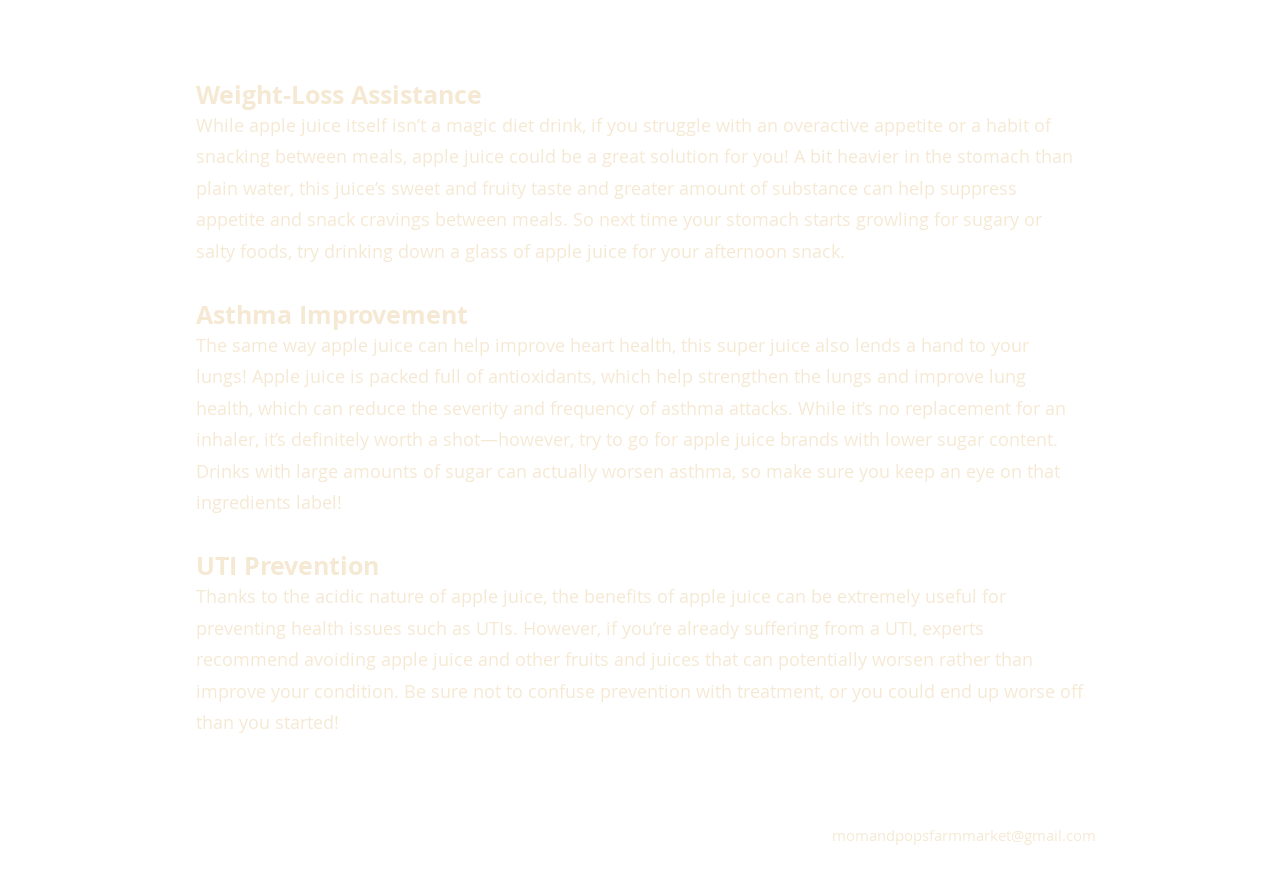What is the purpose of the social bar at the bottom?
From the image, respond with a single word or phrase.

To connect with social media